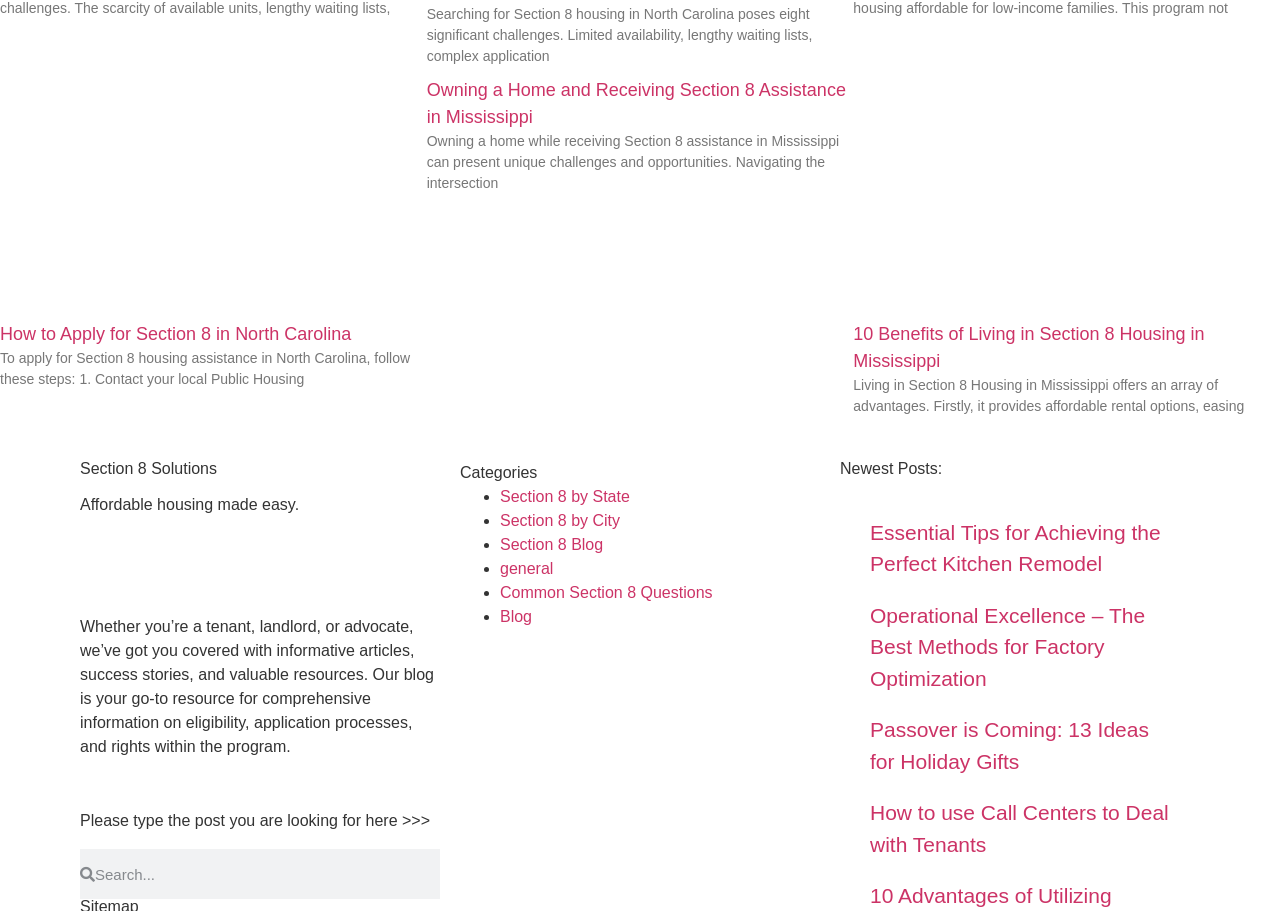Please identify the coordinates of the bounding box that should be clicked to fulfill this instruction: "Search for a post".

[0.062, 0.932, 0.344, 0.987]